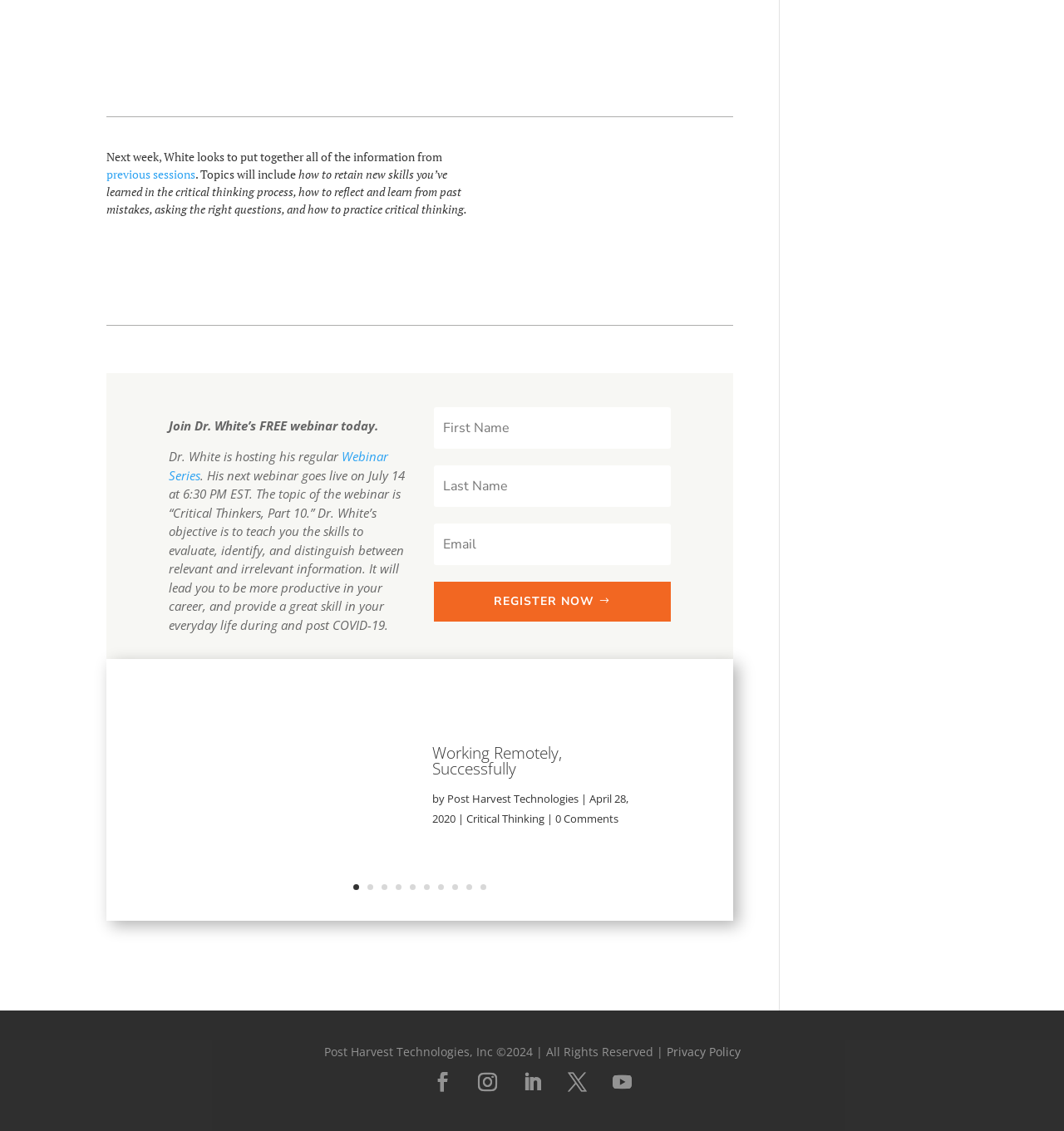Please identify the bounding box coordinates for the region that you need to click to follow this instruction: "read the article about working remotely".

[0.406, 0.659, 0.602, 0.695]